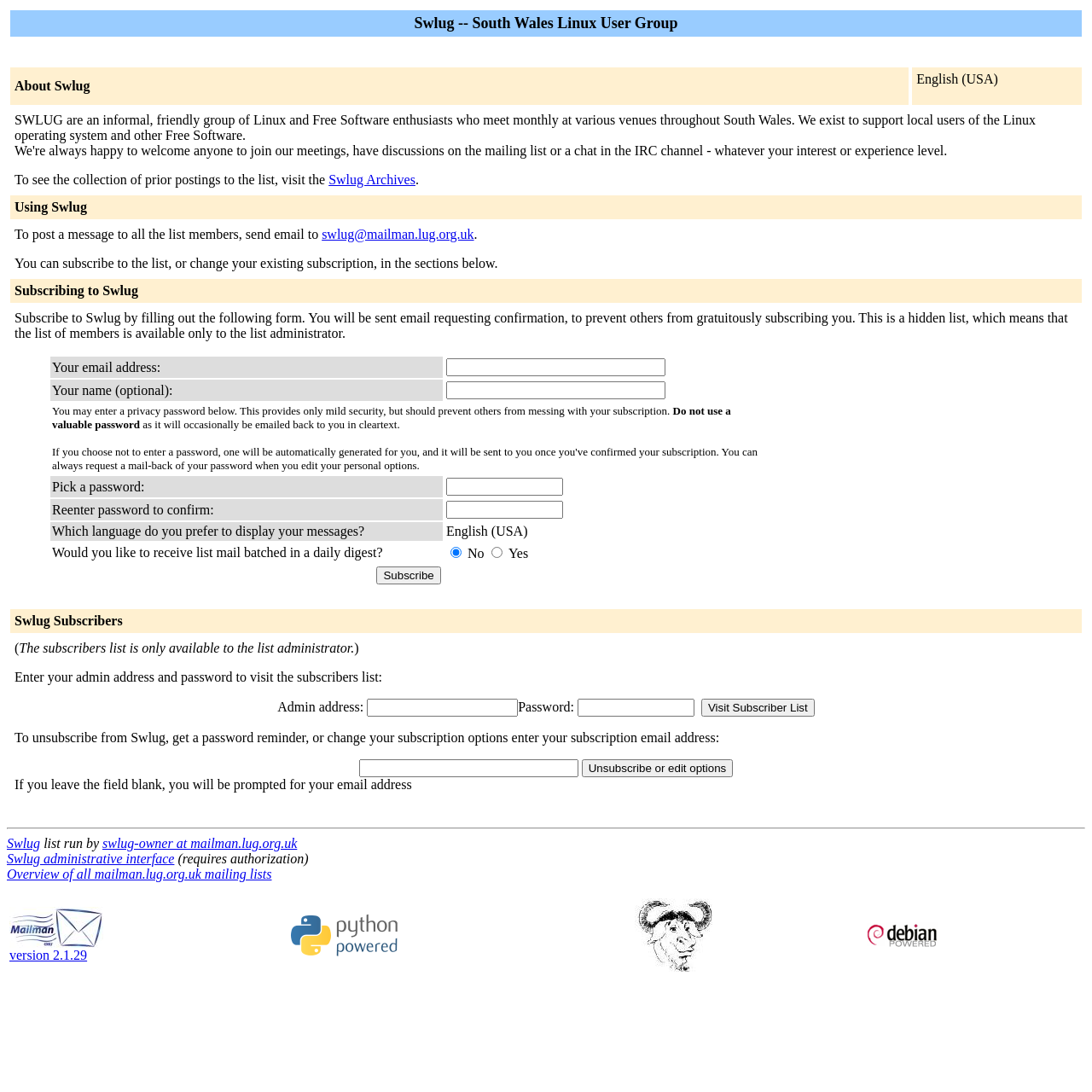Respond with a single word or phrase:
What is the language option for displaying messages?

English (USA)